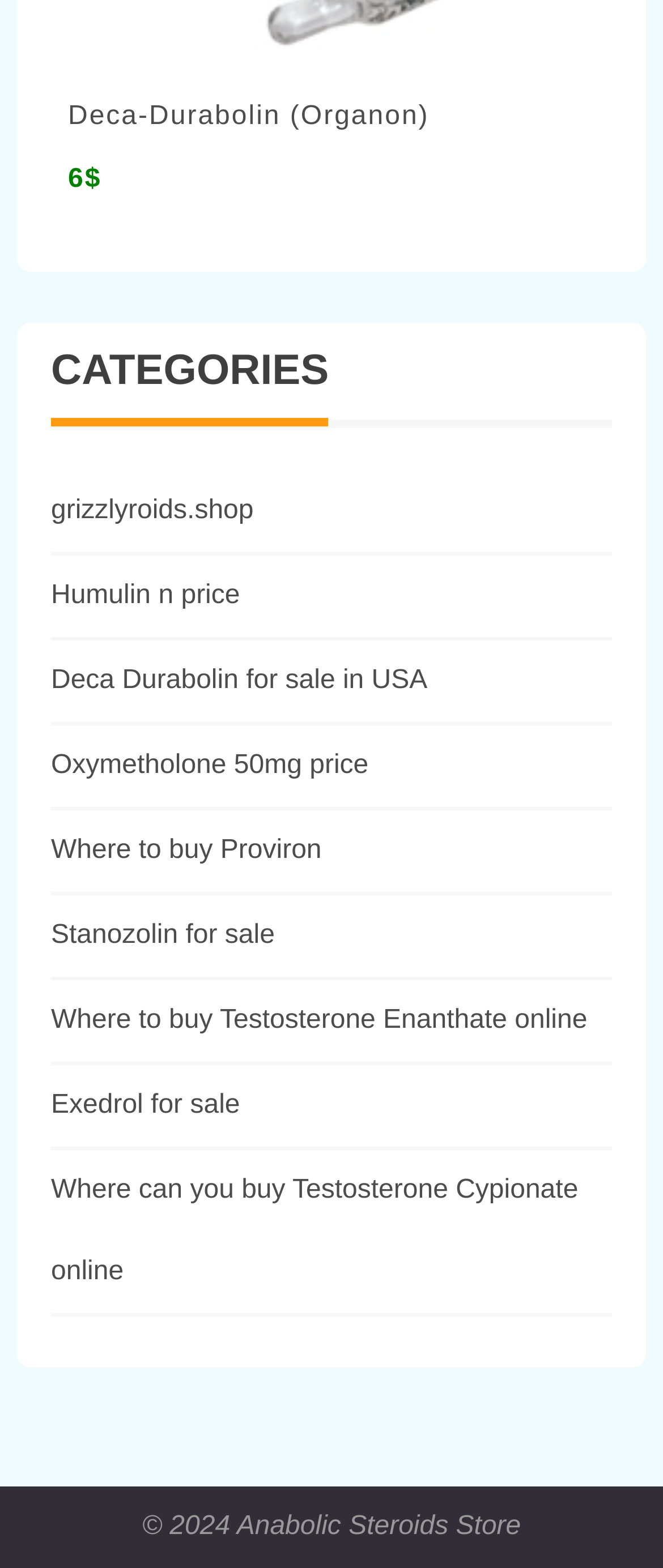Identify the bounding box coordinates for the element you need to click to achieve the following task: "Buy Deca Durabolin in USA". The coordinates must be four float values ranging from 0 to 1, formatted as [left, top, right, bottom].

[0.077, 0.424, 0.645, 0.443]